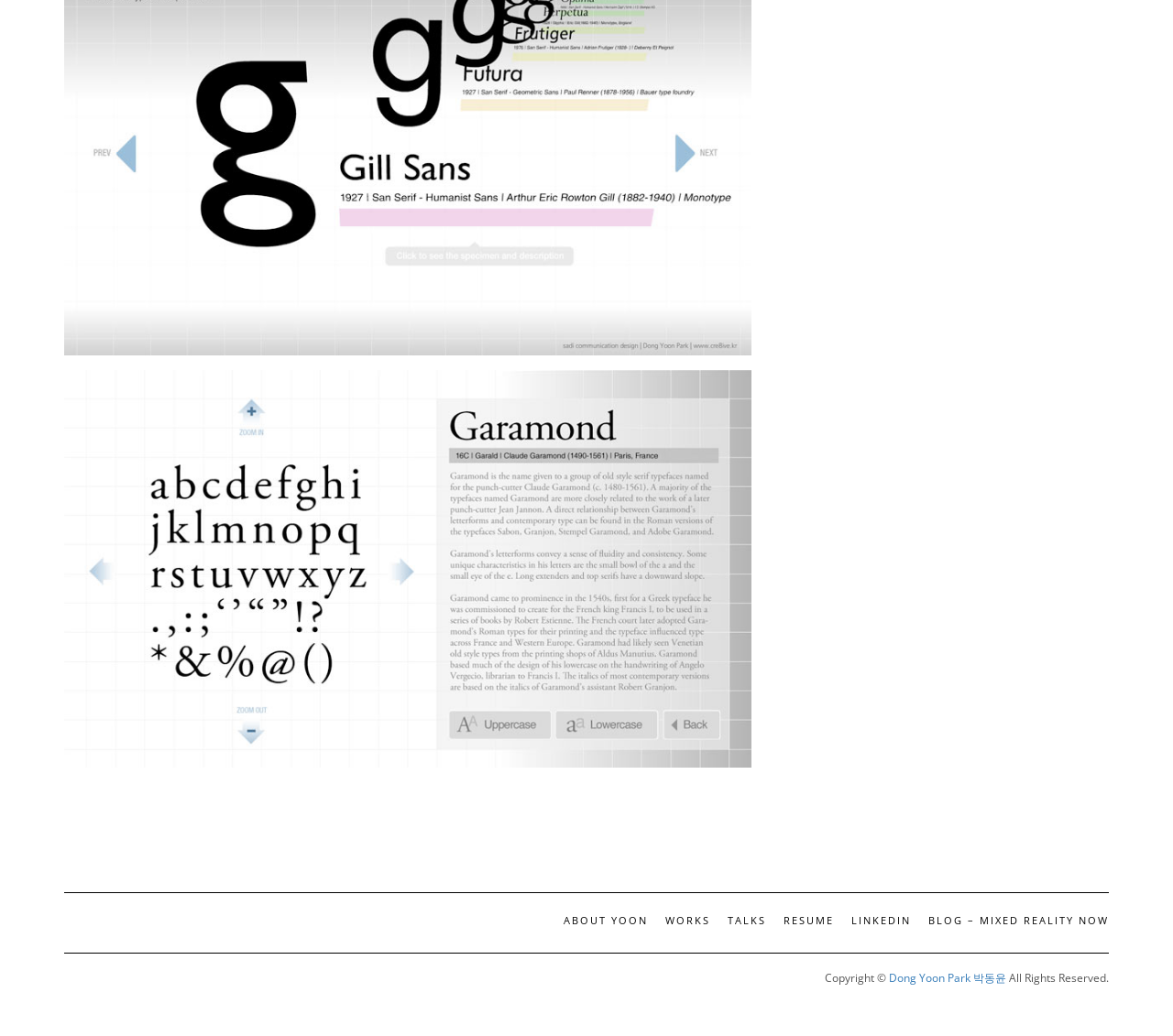From the details in the image, provide a thorough response to the question: What is the orientation of the separator above the navigation menu?

I found a separator element above the navigation menu with the attribute 'orientation: horizontal', which indicates that the separator is horizontal.